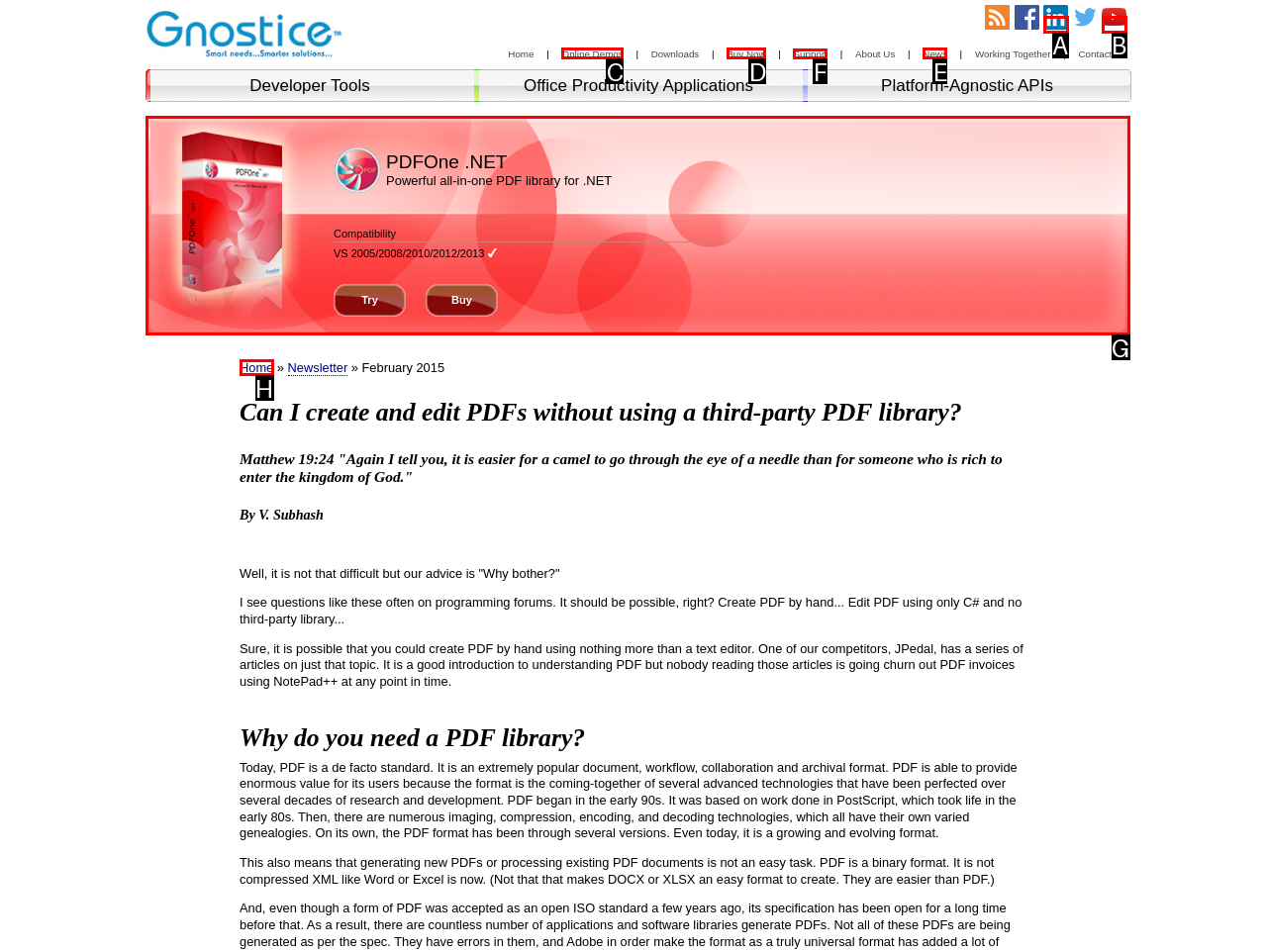For the task "Click on the Support link", which option's letter should you click? Answer with the letter only.

F